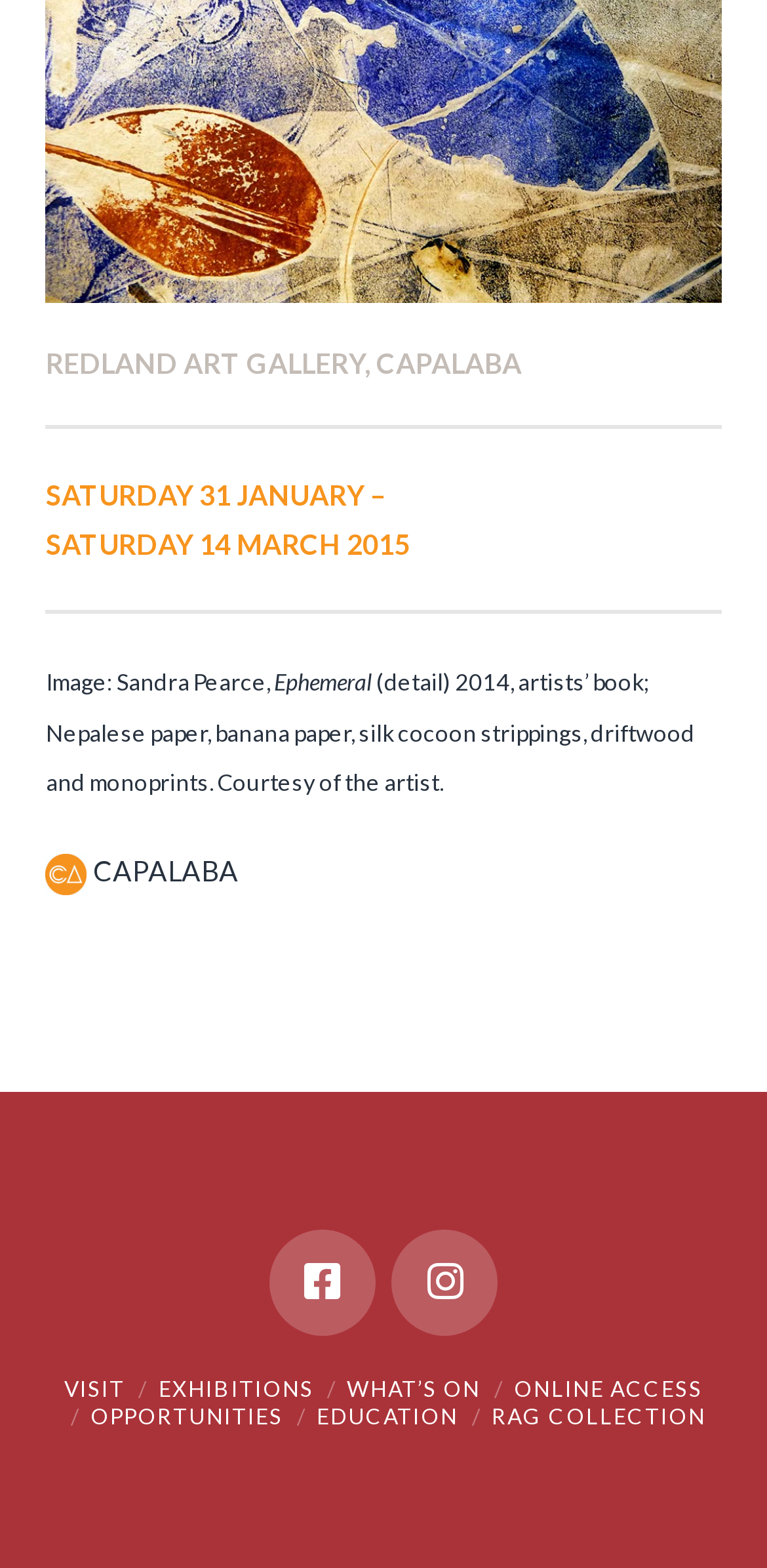What are the sections of the website?
Please answer the question with a single word or phrase, referencing the image.

VISIT, EXHIBITIONS, WHAT’S ON, ONLINE ACCESS, OPPORTUNITIES, EDUCATION, RAG COLLECTION